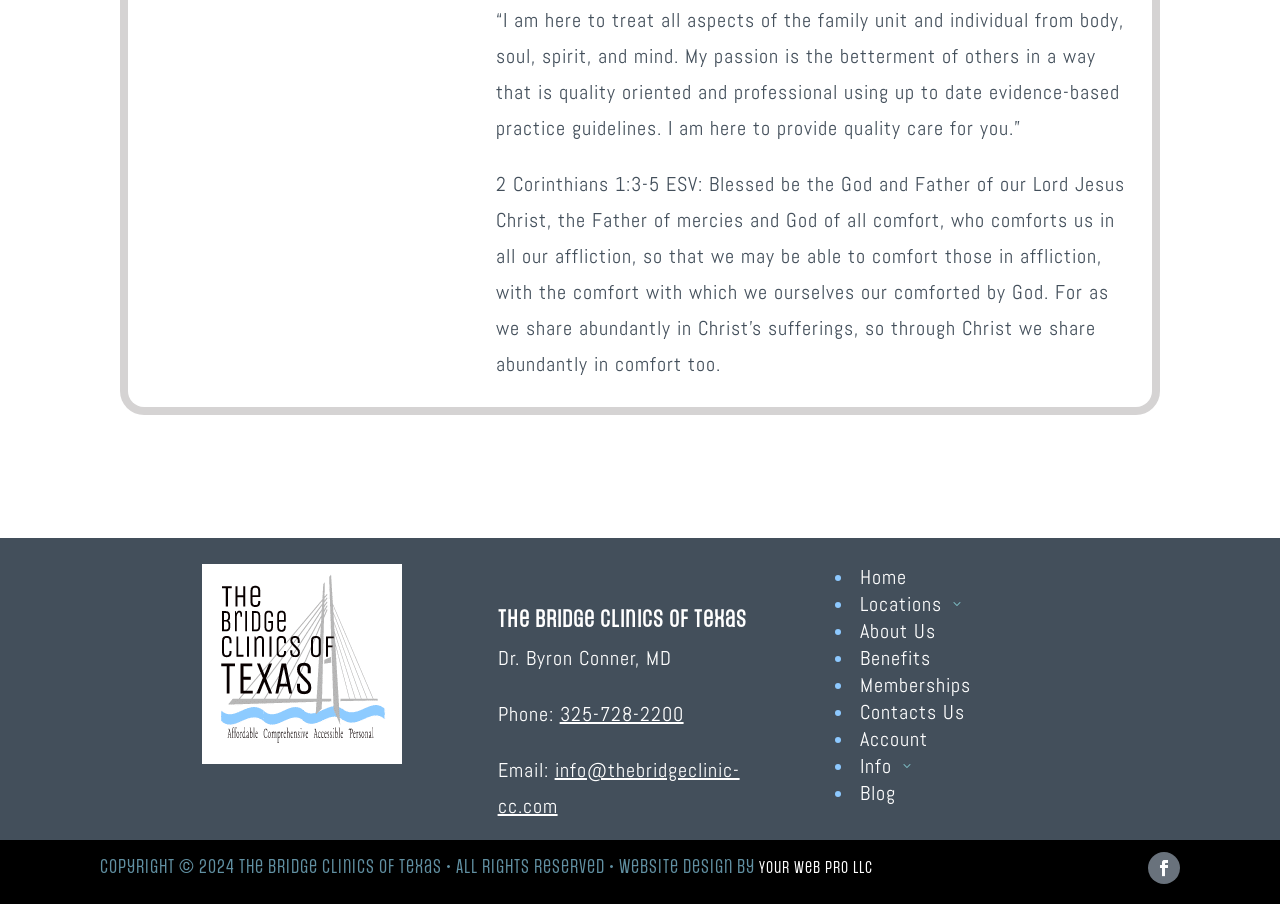Determine the bounding box coordinates of the element that should be clicked to execute the following command: "Check the blog".

[0.672, 0.863, 0.7, 0.891]